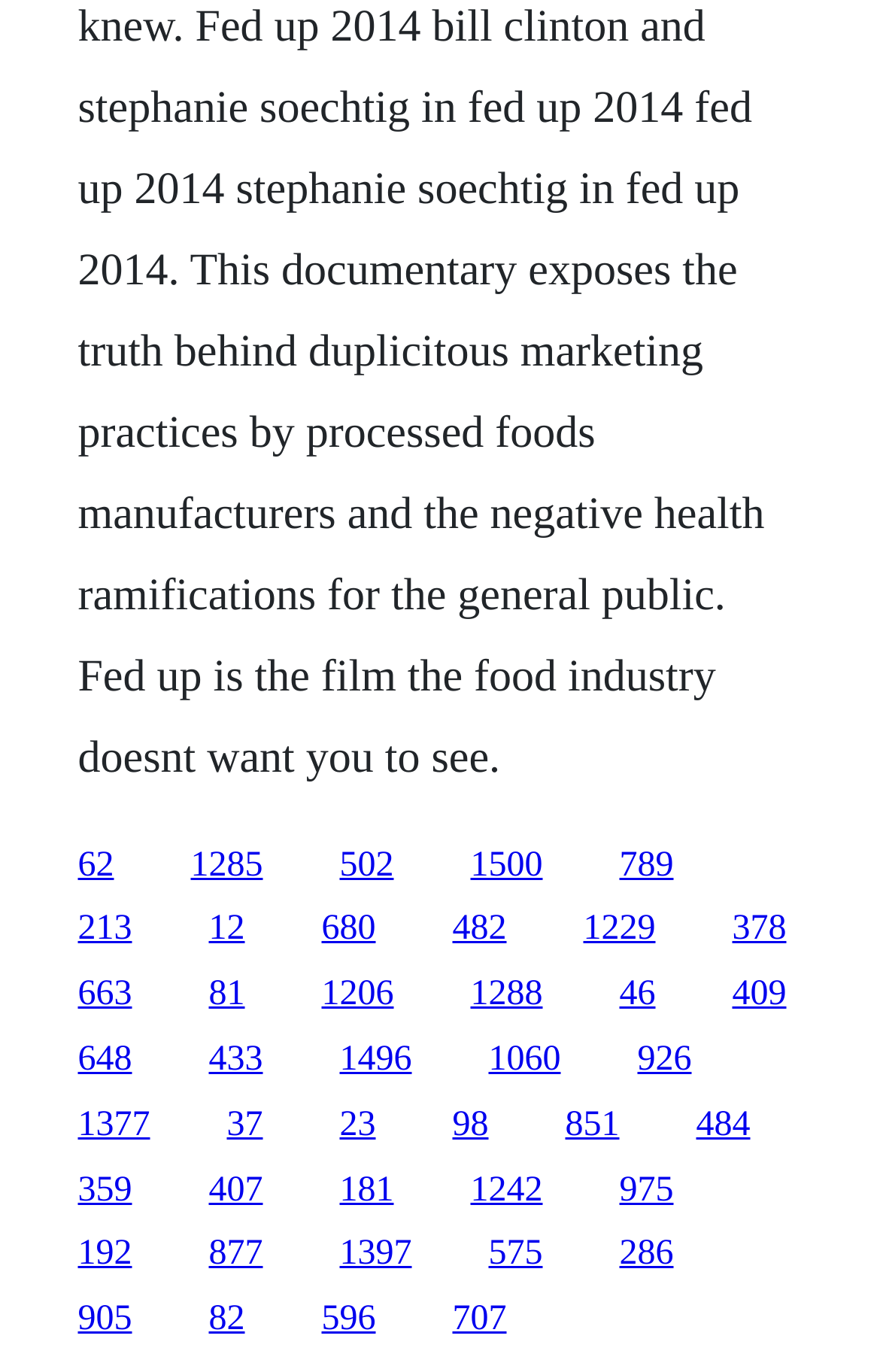Provide a one-word or short-phrase response to the question:
How many rows of links are there?

At least 10